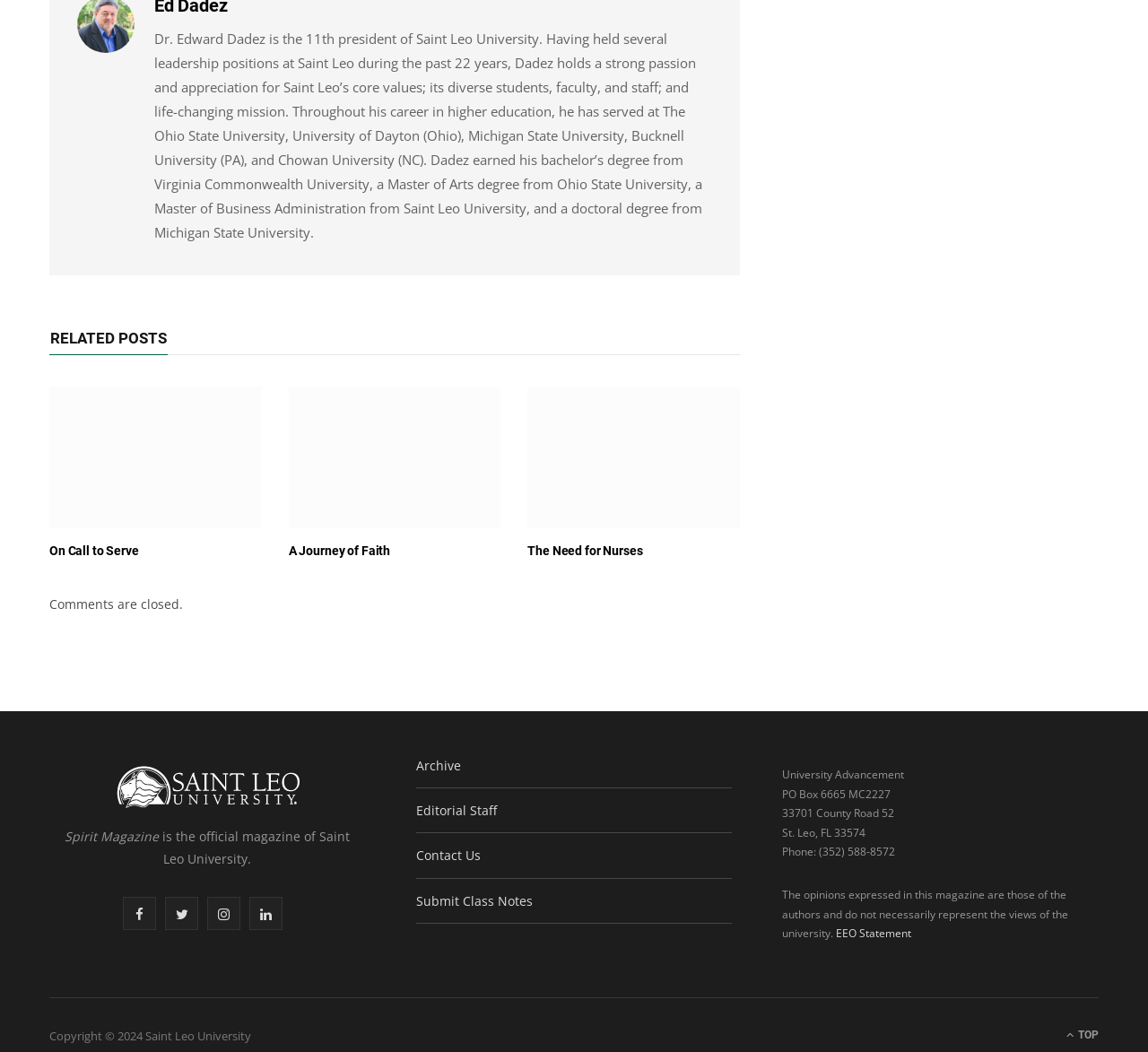Please determine the bounding box coordinates of the section I need to click to accomplish this instruction: "Explore 'On Call to Serve'".

[0.043, 0.517, 0.121, 0.53]